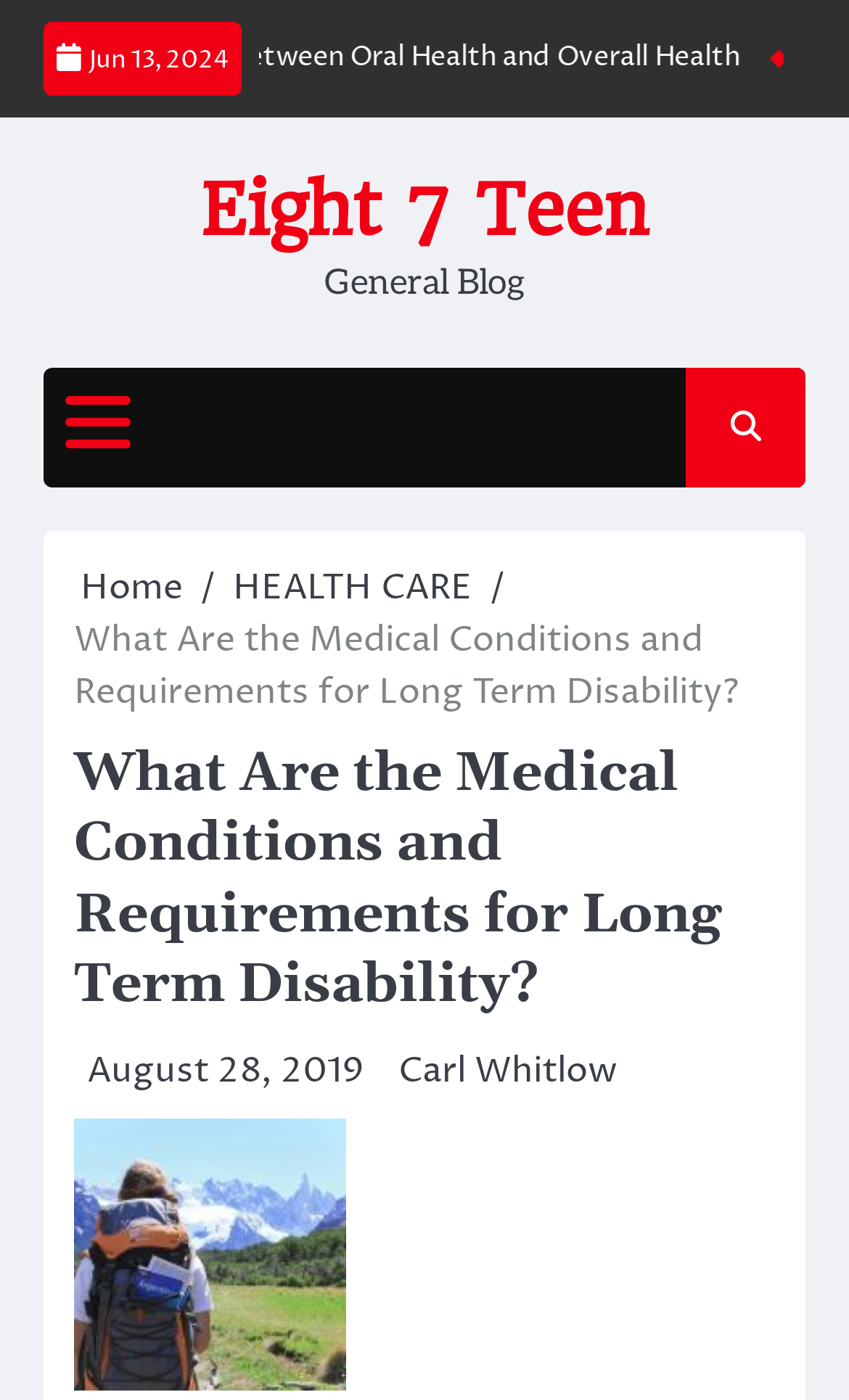Look at the image and answer the question in detail:
What is the category of the blog post?

I determined the category of the blog post by examining the breadcrumbs navigation element, which shows the hierarchy of the webpage. The category 'HEALTH CARE' is one of the links in the breadcrumbs navigation.